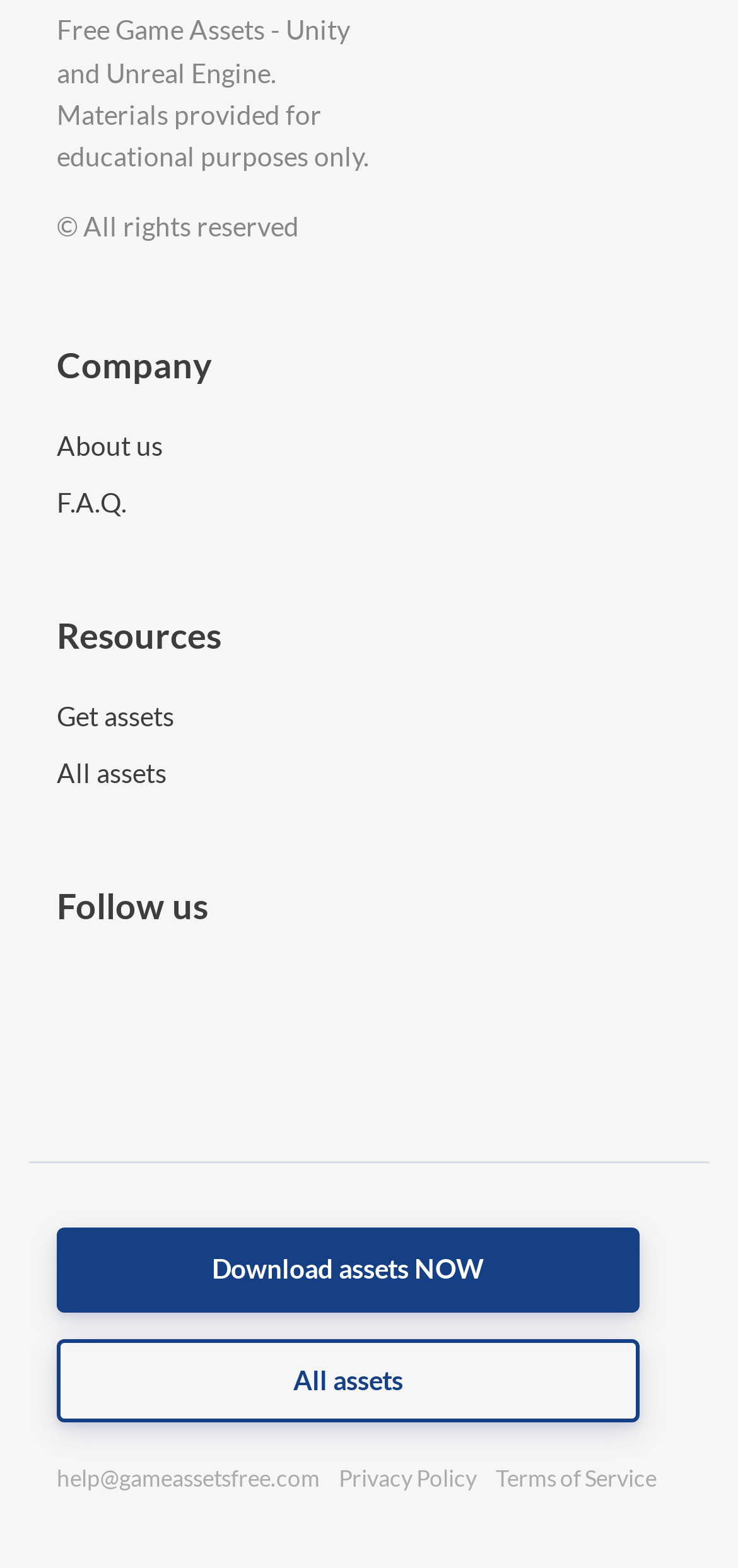Based on the image, please elaborate on the answer to the following question:
What is the call-to-action for downloading assets?

The call-to-action for downloading assets is 'Download assets NOW', as stated in the link element 'Download assets NOW'.